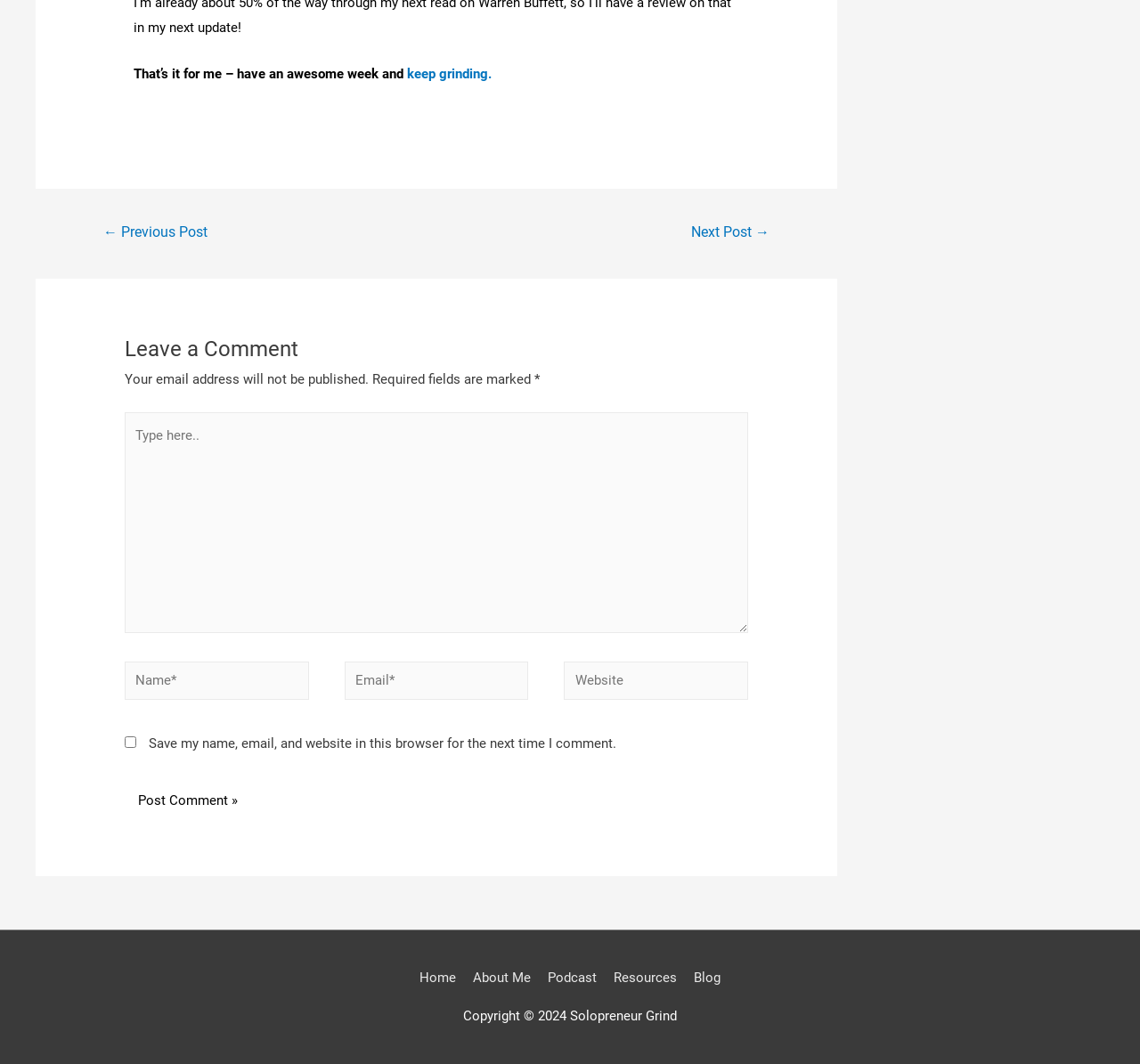Select the bounding box coordinates of the element I need to click to carry out the following instruction: "Leave a comment".

[0.109, 0.312, 0.656, 0.346]